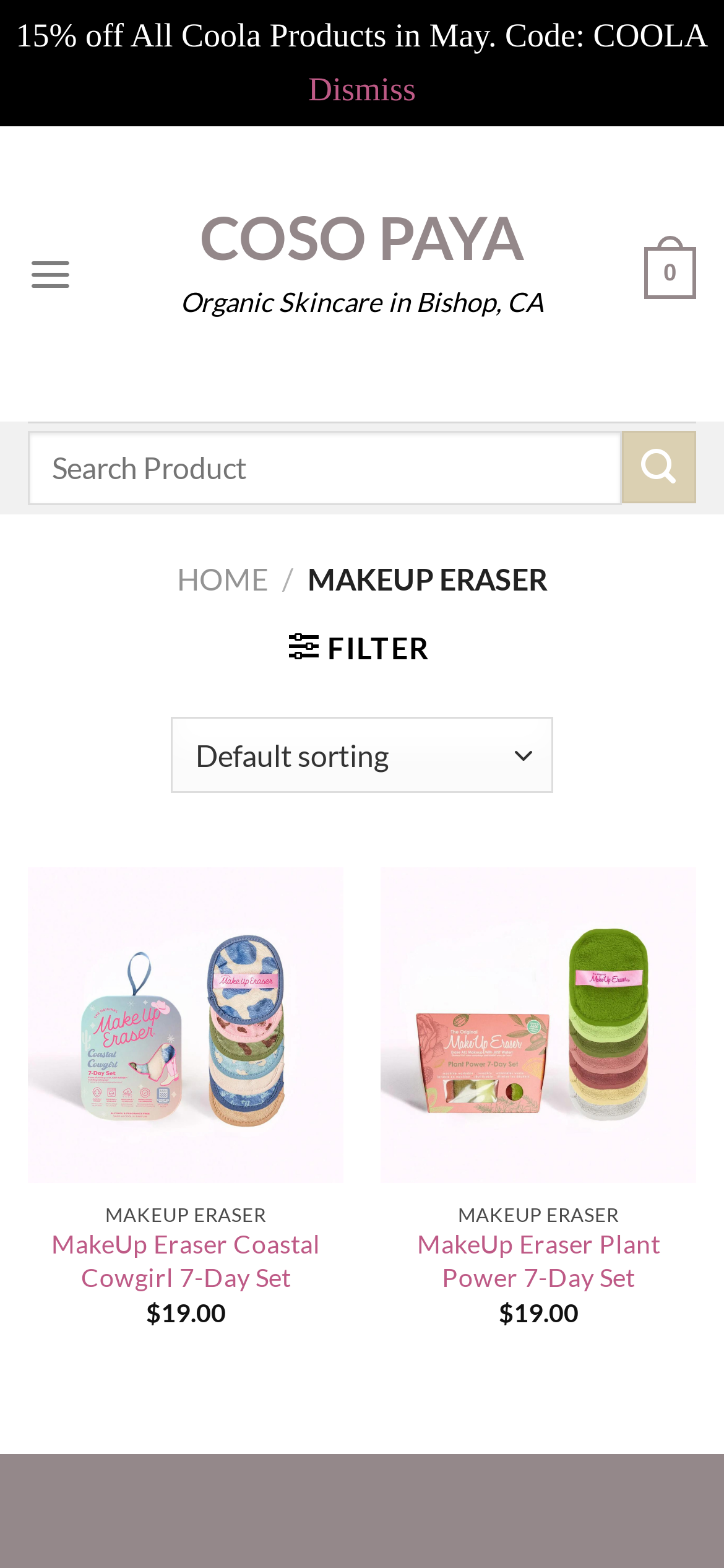Please specify the bounding box coordinates of the clickable region to carry out the following instruction: "View the menu". The coordinates should be four float numbers between 0 and 1, in the format [left, top, right, bottom].

[0.038, 0.145, 0.101, 0.203]